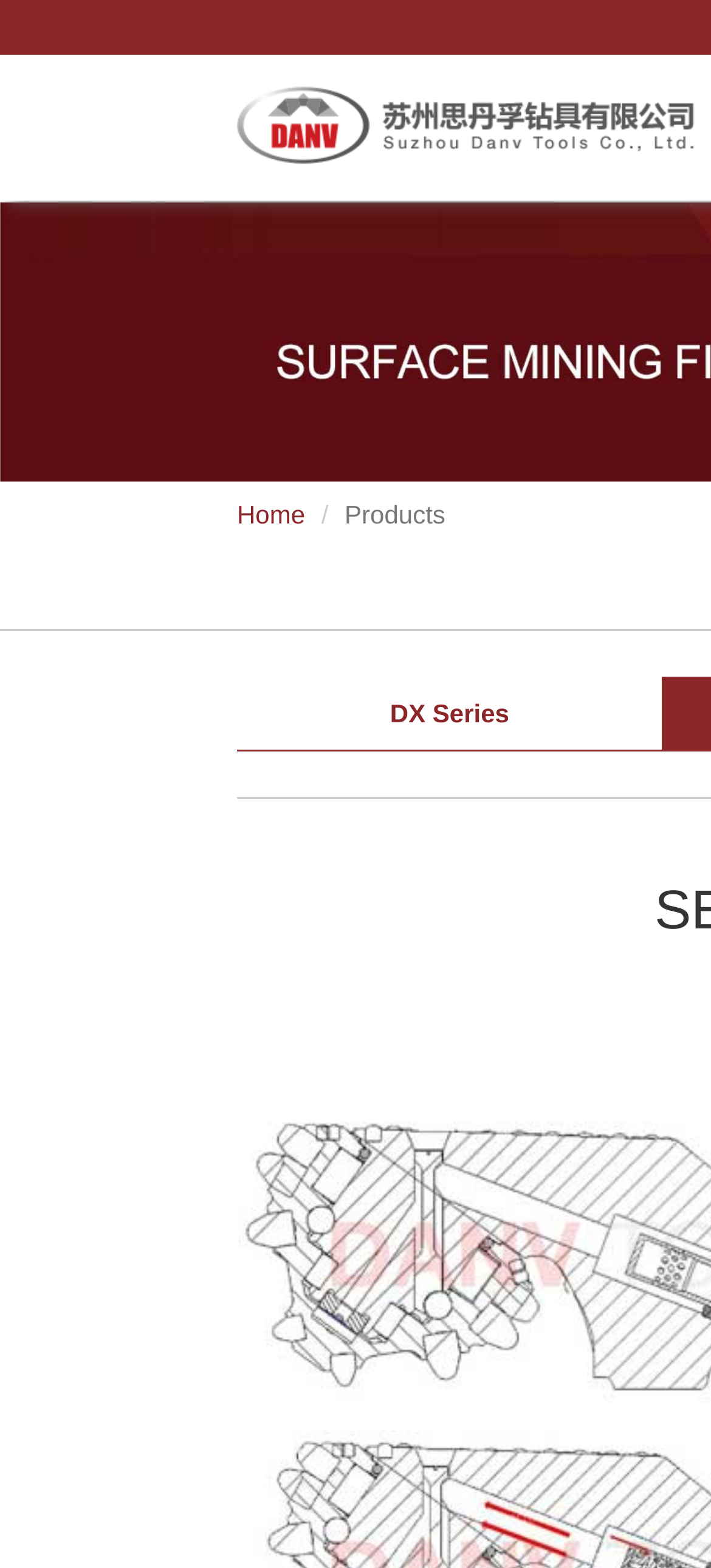Locate the UI element that matches the description DX Series in the webpage screenshot. Return the bounding box coordinates in the format (top-left x, top-left y, bottom-right x, bottom-right y), with values ranging from 0 to 1.

[0.333, 0.432, 0.931, 0.478]